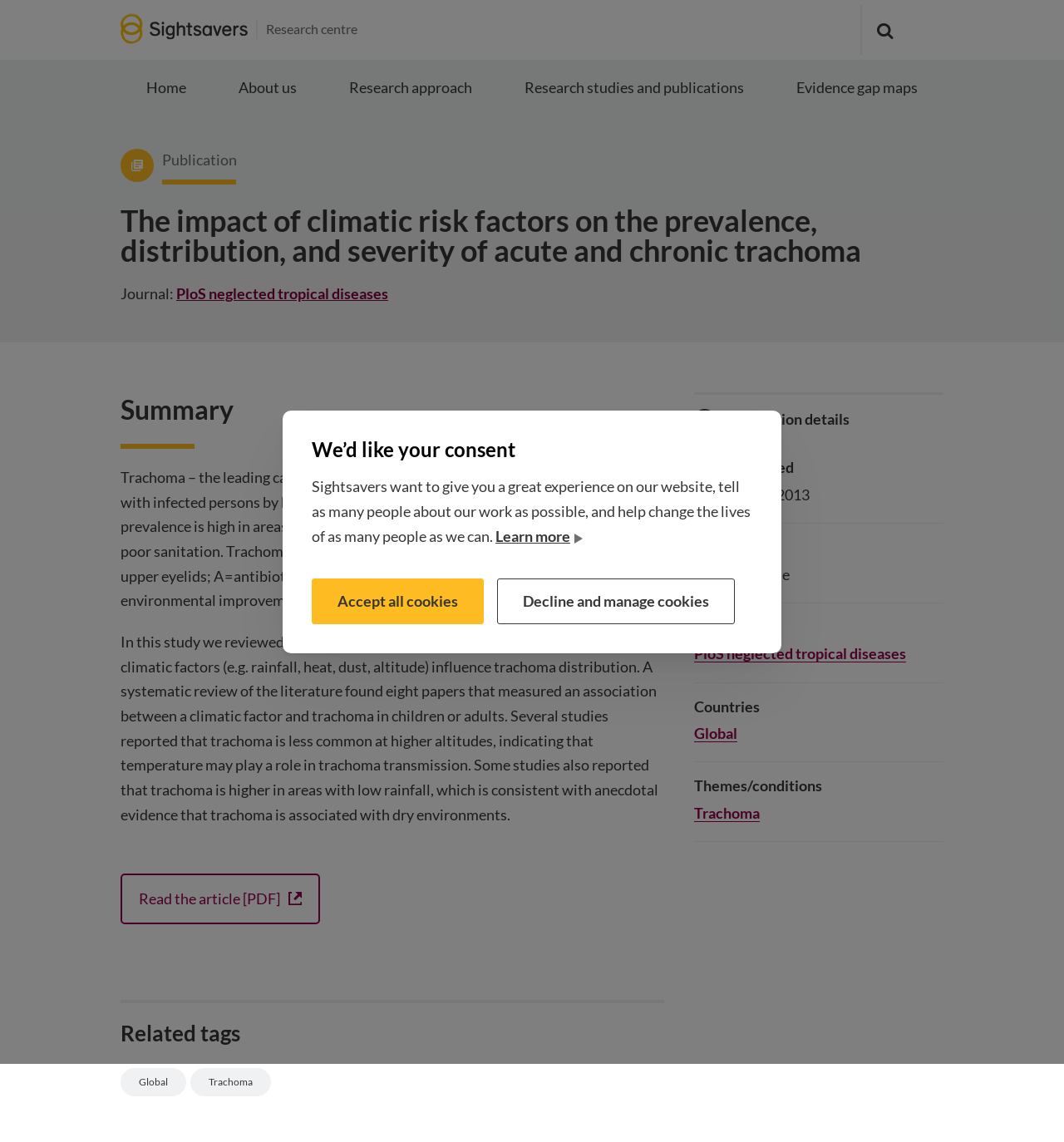Find the bounding box coordinates of the clickable area required to complete the following action: "View the publication".

[0.152, 0.131, 0.223, 0.147]